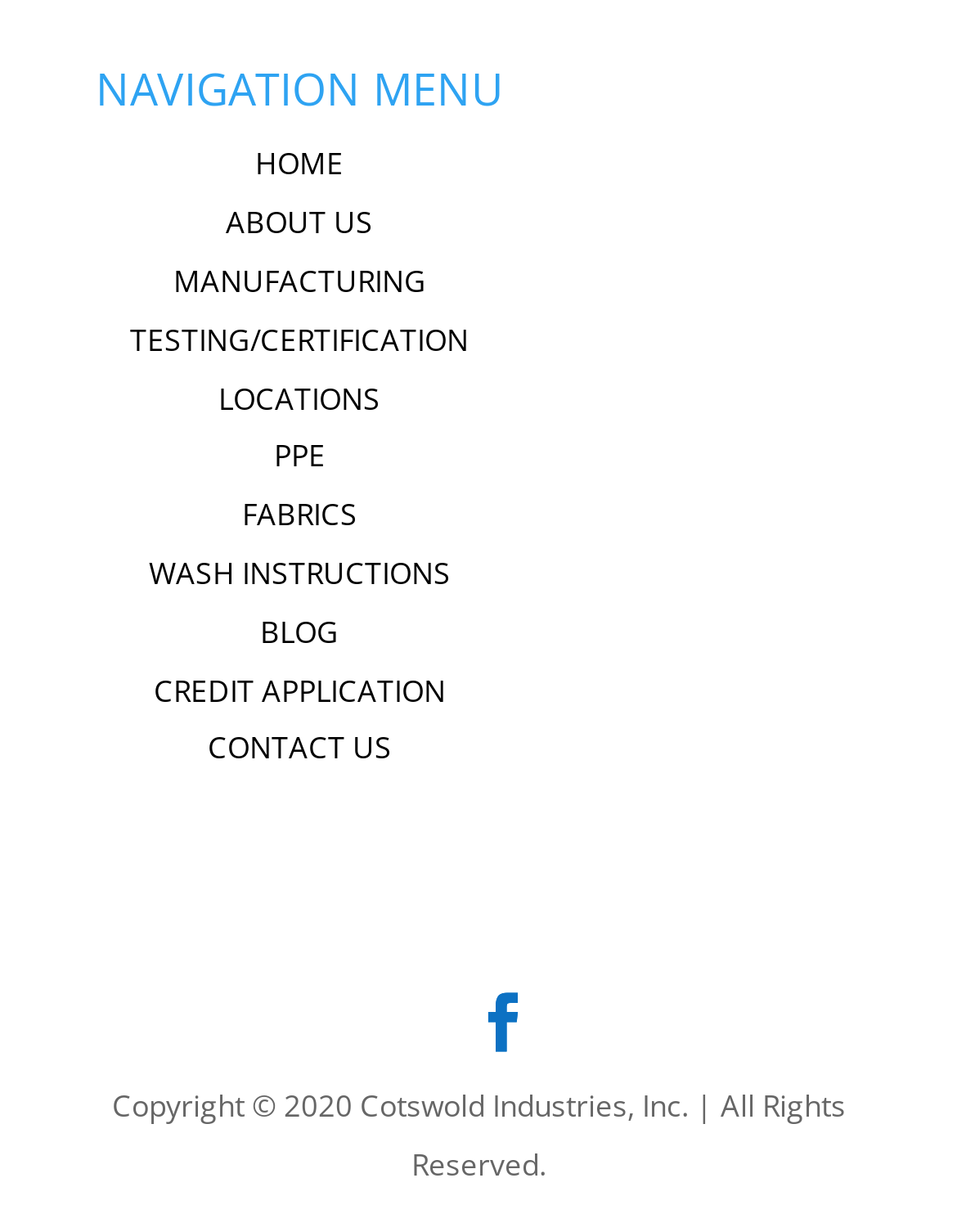Please determine the bounding box coordinates of the element's region to click in order to carry out the following instruction: "contact the company". The coordinates should be four float numbers between 0 and 1, i.e., [left, top, right, bottom].

[0.217, 0.59, 0.409, 0.624]